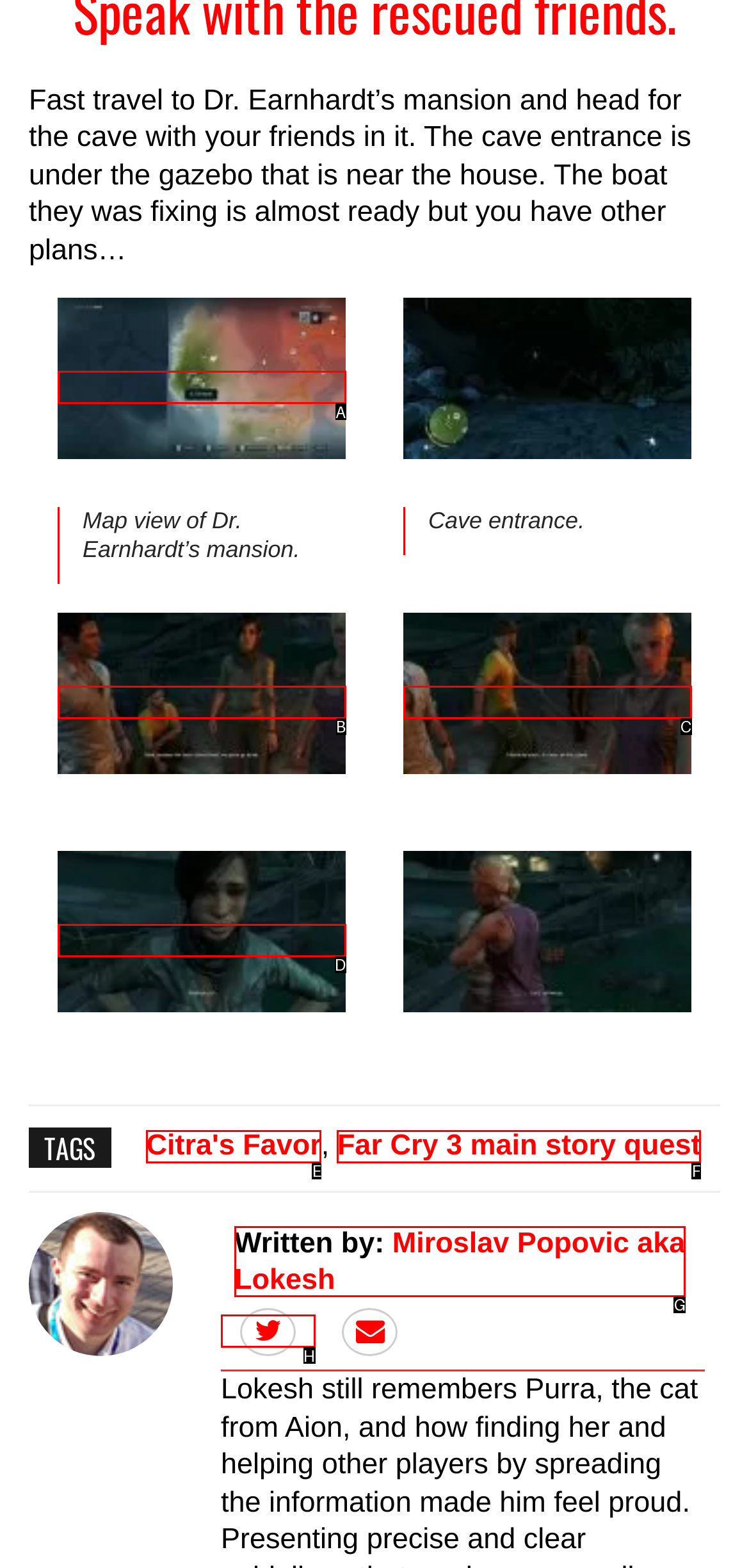Determine the letter of the element you should click to carry out the task: Visit author Miroslav Popovic aka Lokesh's profile
Answer with the letter from the given choices.

G